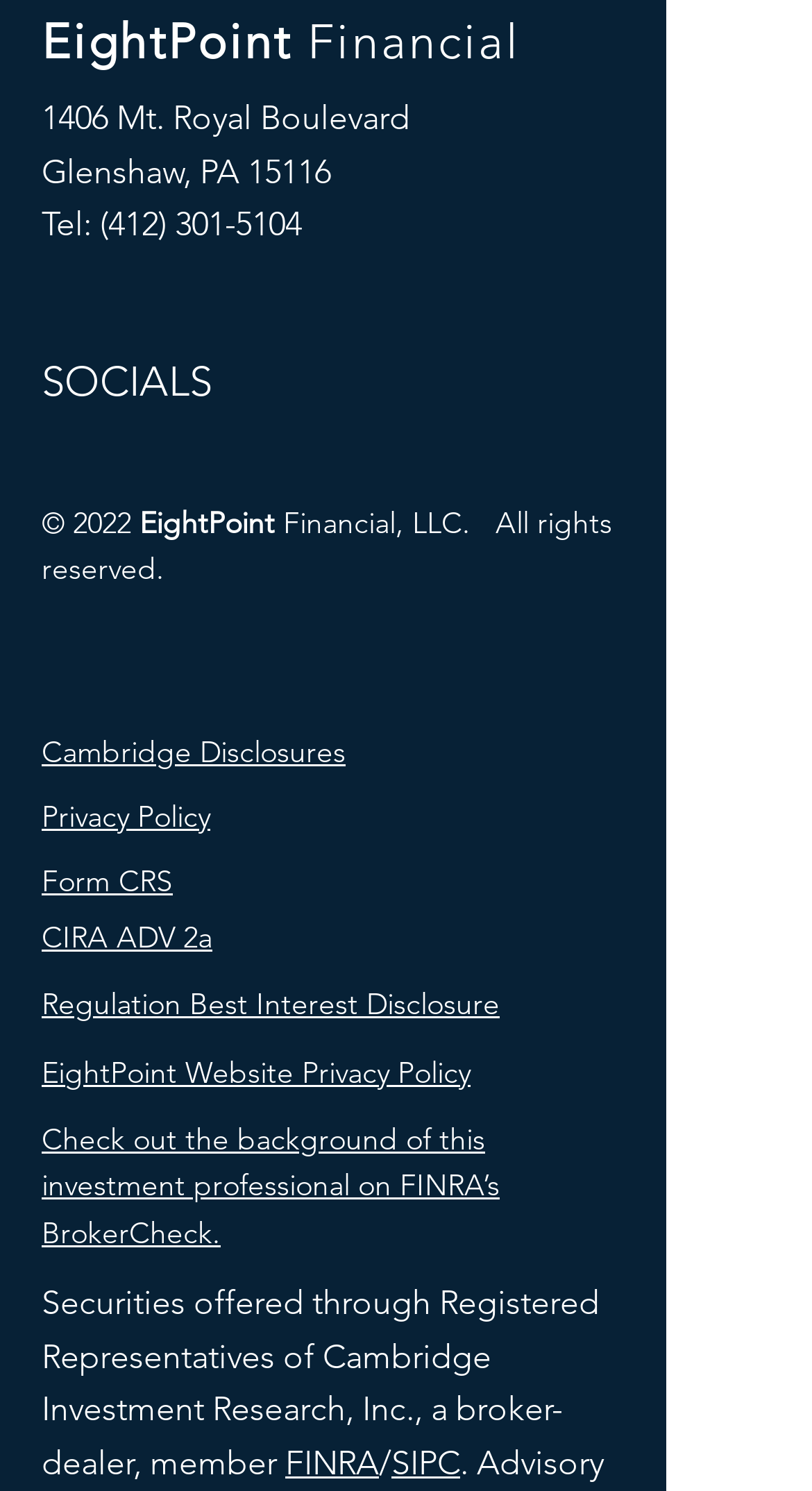Could you locate the bounding box coordinates for the section that should be clicked to accomplish this task: "Learn more about FINRA".

[0.351, 0.968, 0.467, 0.994]